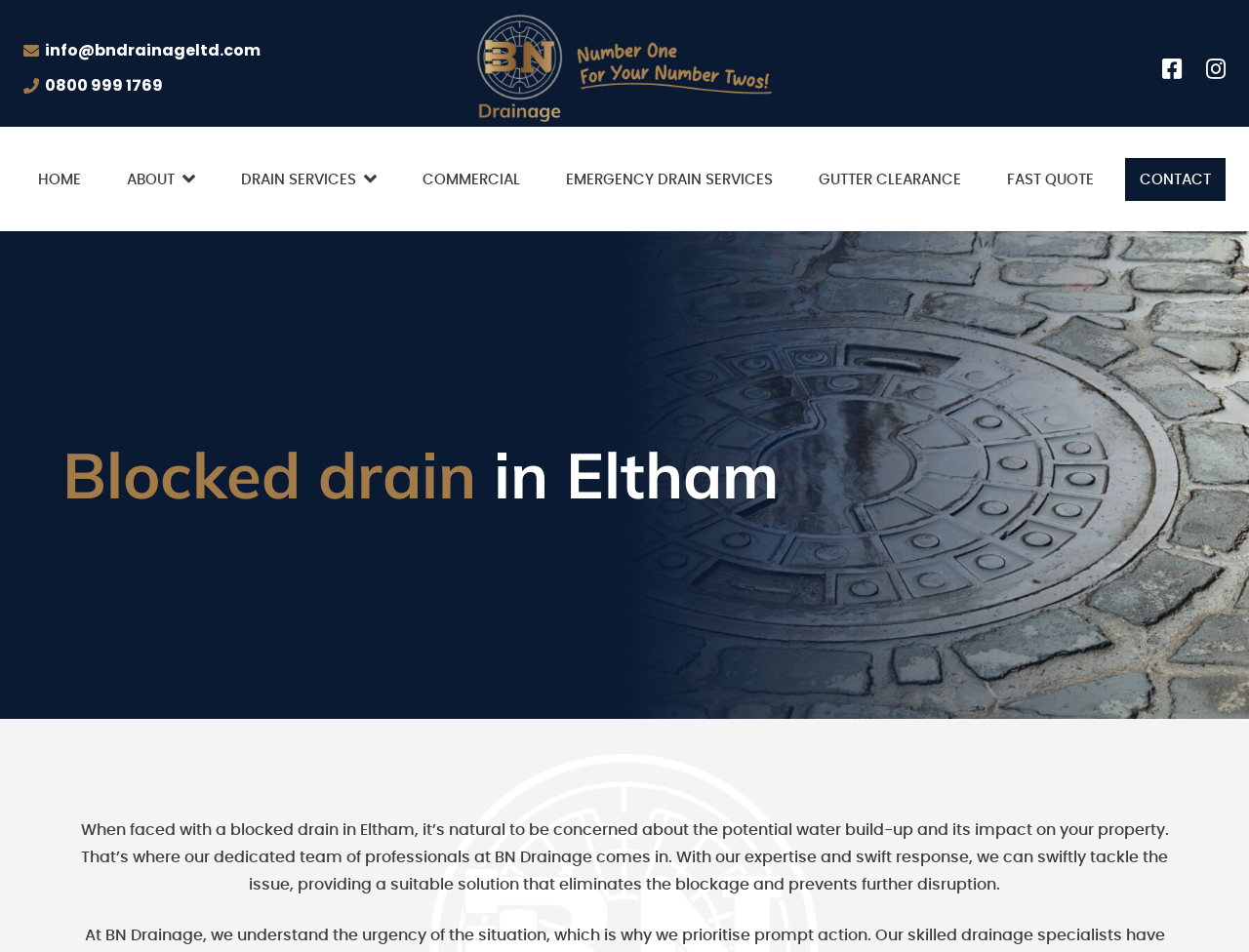Extract the bounding box coordinates for the UI element described by the text: "Emergency drain services". The coordinates should be in the form of [left, top, right, bottom] with values between 0 and 1.

[0.442, 0.165, 0.631, 0.211]